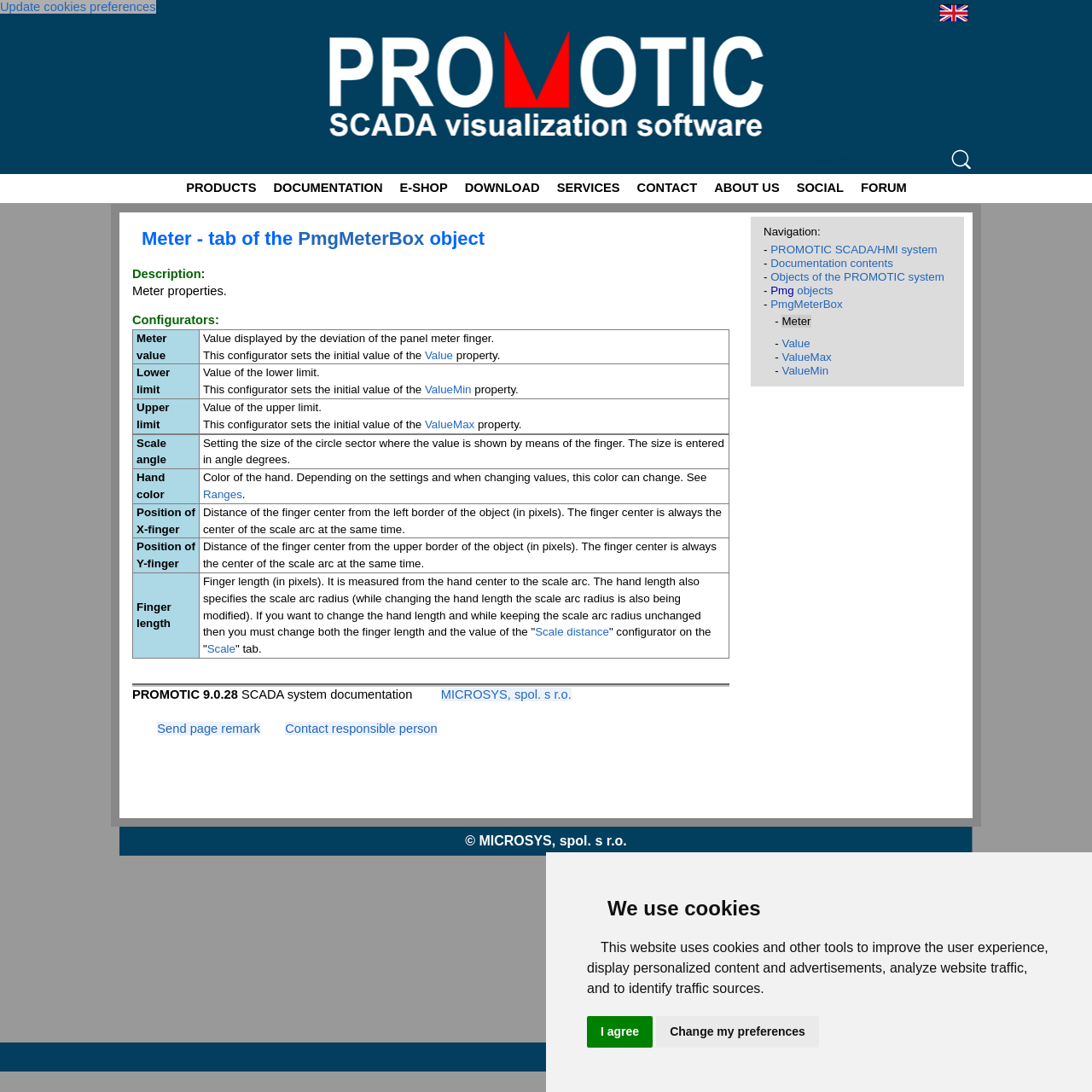Please specify the bounding box coordinates of the clickable region necessary for completing the following instruction: "Search for something". The coordinates must consist of four float numbers between 0 and 1, i.e., [left, top, right, bottom].

[0.741, 0.137, 0.871, 0.156]